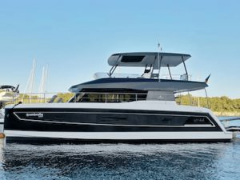Where is the yacht located?
Using the image as a reference, give an elaborate response to the question.

The location of the yacht can be determined by reading the caption, which states that the vessel is located in Croatia, making it a desirable choice for those seeking both style and performance in their sea adventures.